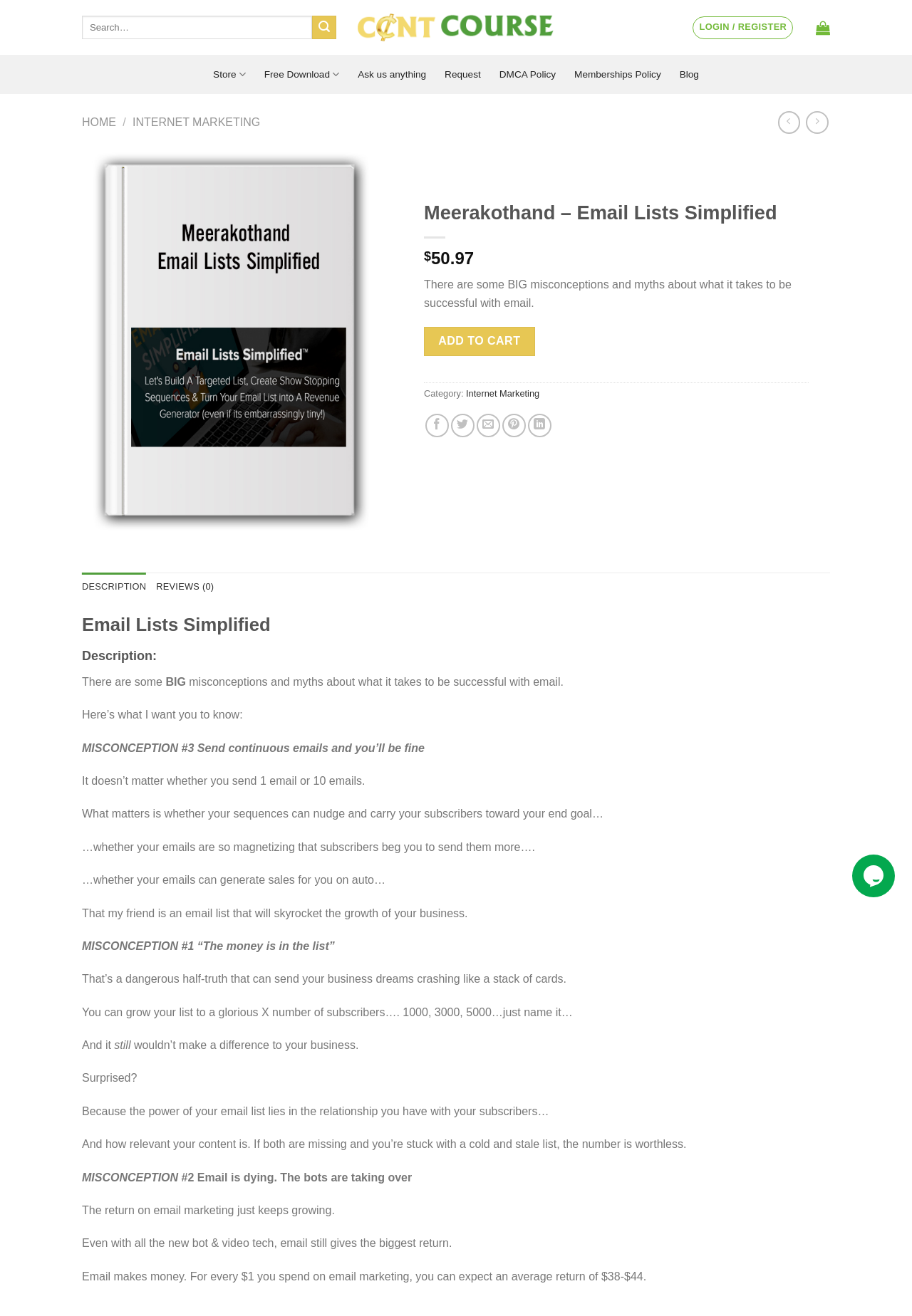Extract the bounding box of the UI element described as: "Similar".

None